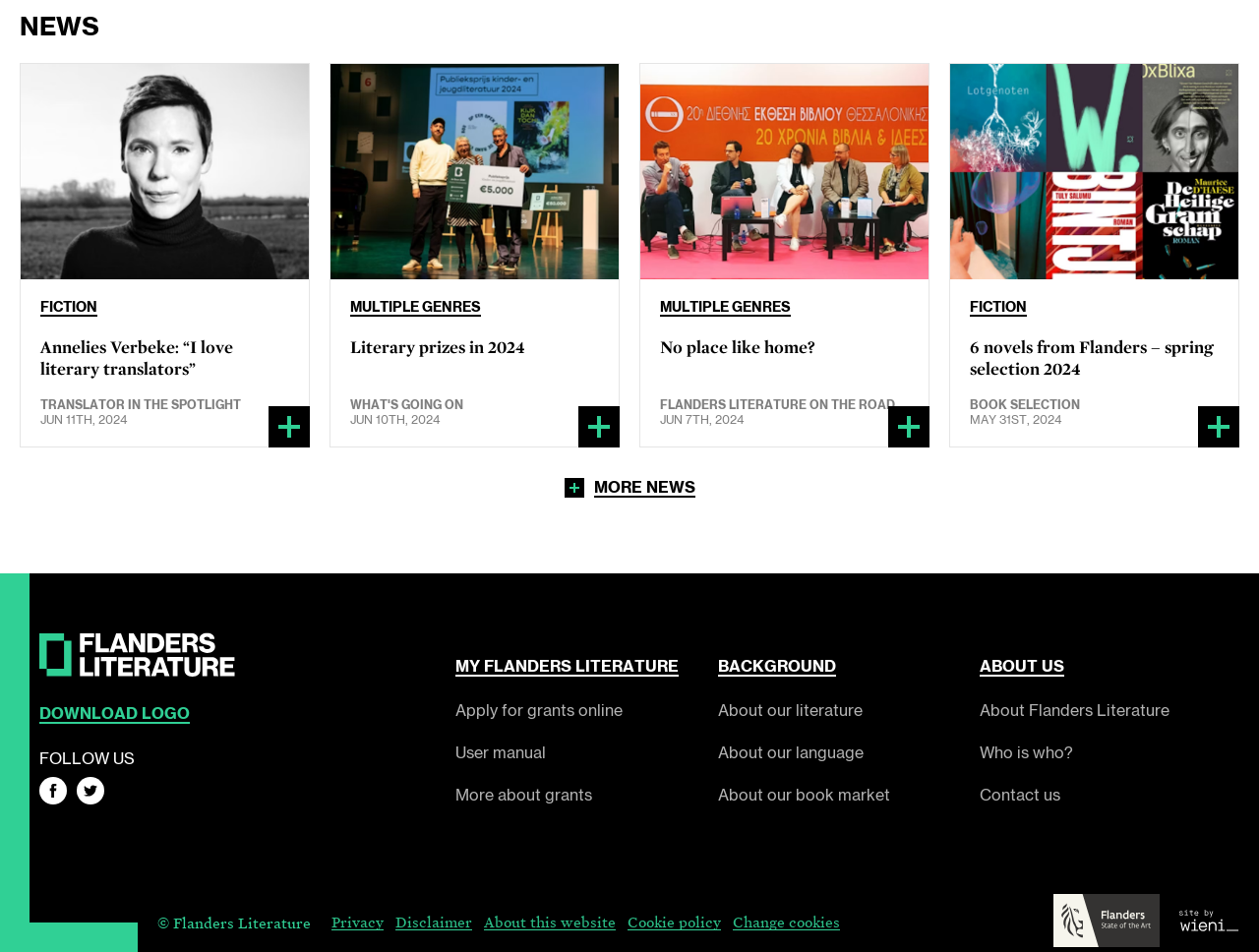Using the information shown in the image, answer the question with as much detail as possible: What is the name of the website?

I found the answer by looking at the link element with the text 'Flanders Literature' and noticing that it is likely the name of the website.